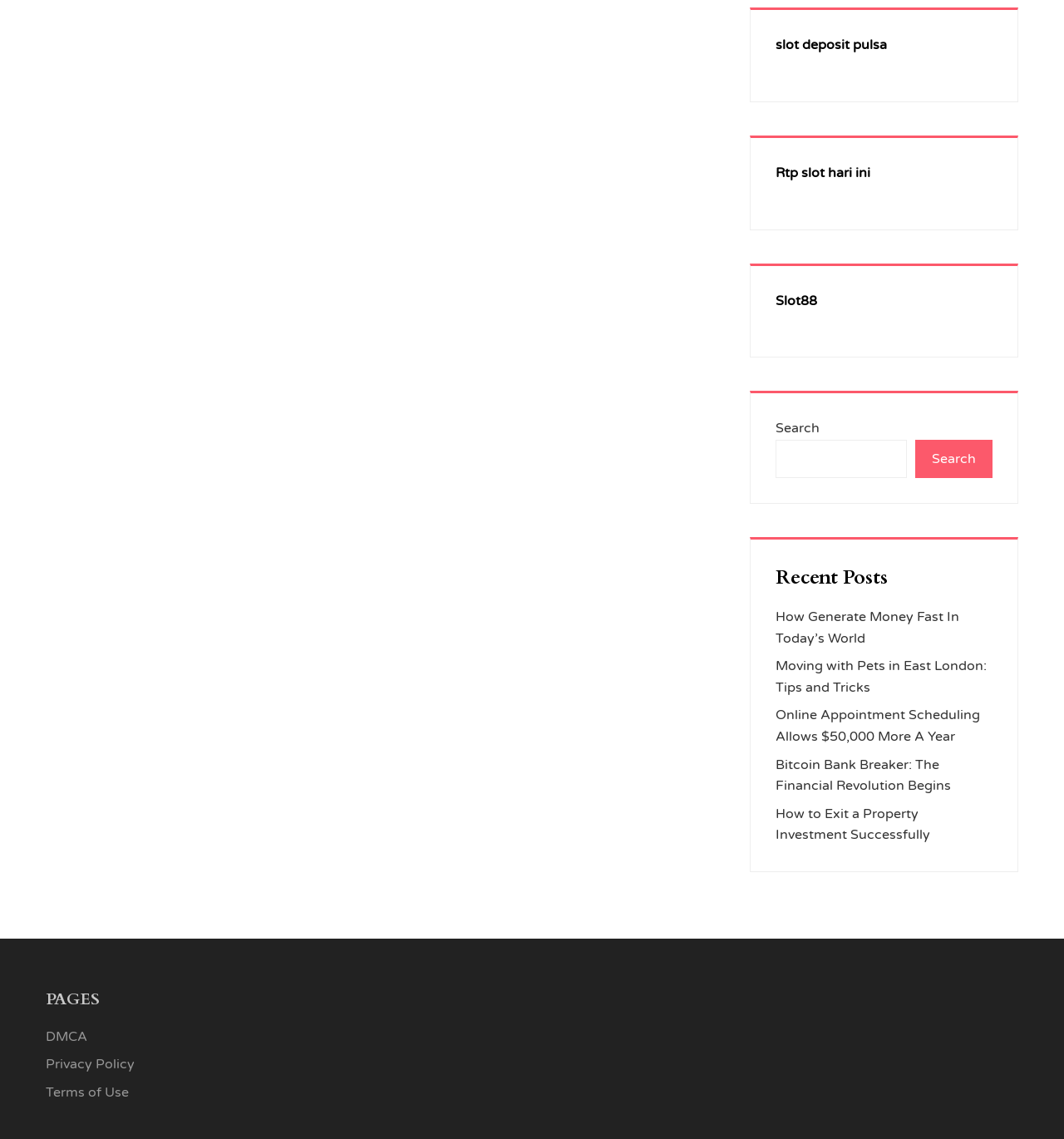What is the category of the link 'Slot88'?
Give a detailed response to the question by analyzing the screenshot.

The link 'Slot88' is located near other links with similar names, such as 'slot deposit pulsa' and 'Rtp slot hari ini'. This suggests that the link 'Slot88' is related to online slot games.